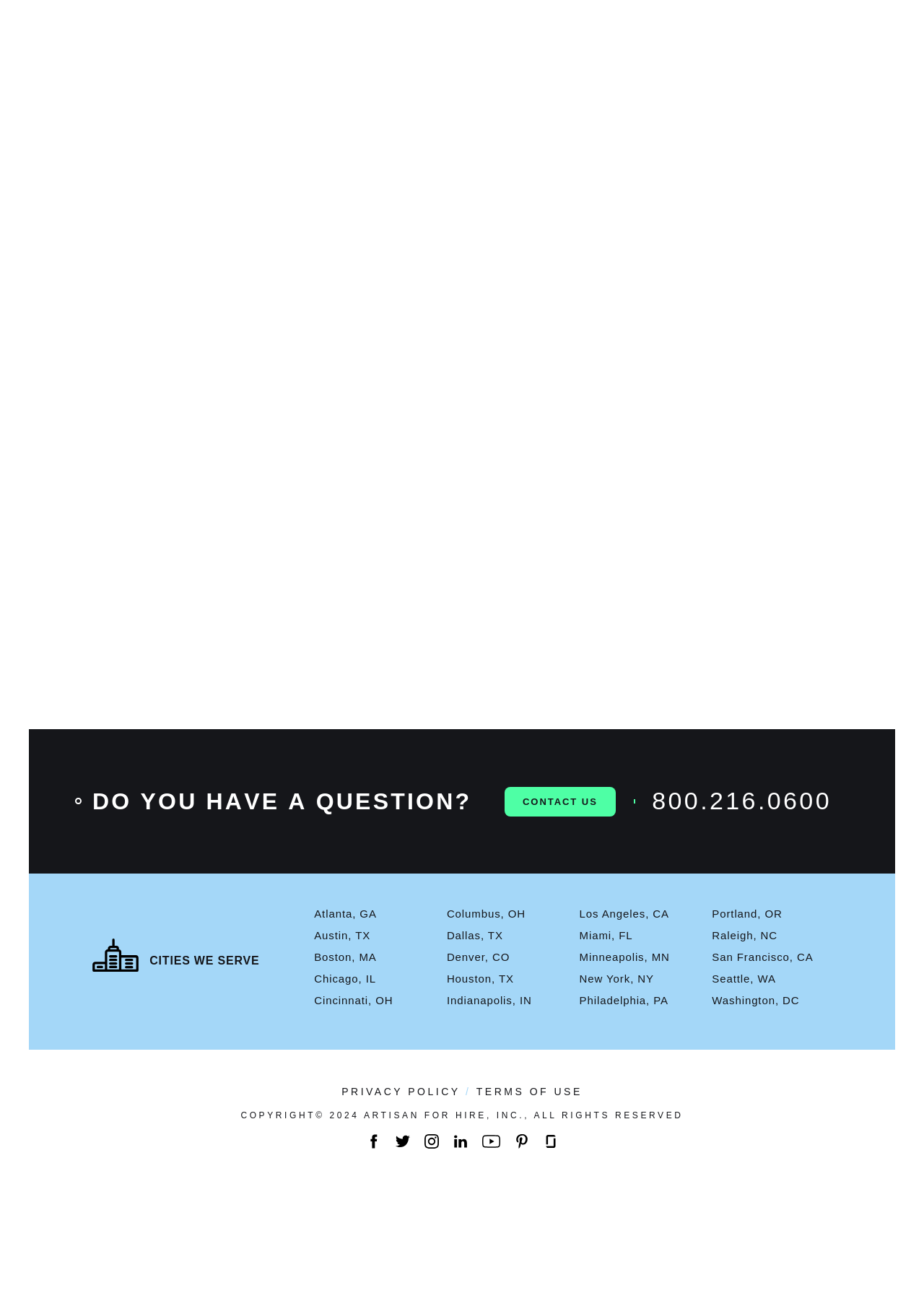Determine the bounding box coordinates for the area that needs to be clicked to fulfill this task: "Call us at 800.216.0600". The coordinates must be given as four float numbers between 0 and 1, i.e., [left, top, right, bottom].

[0.706, 0.609, 0.9, 0.63]